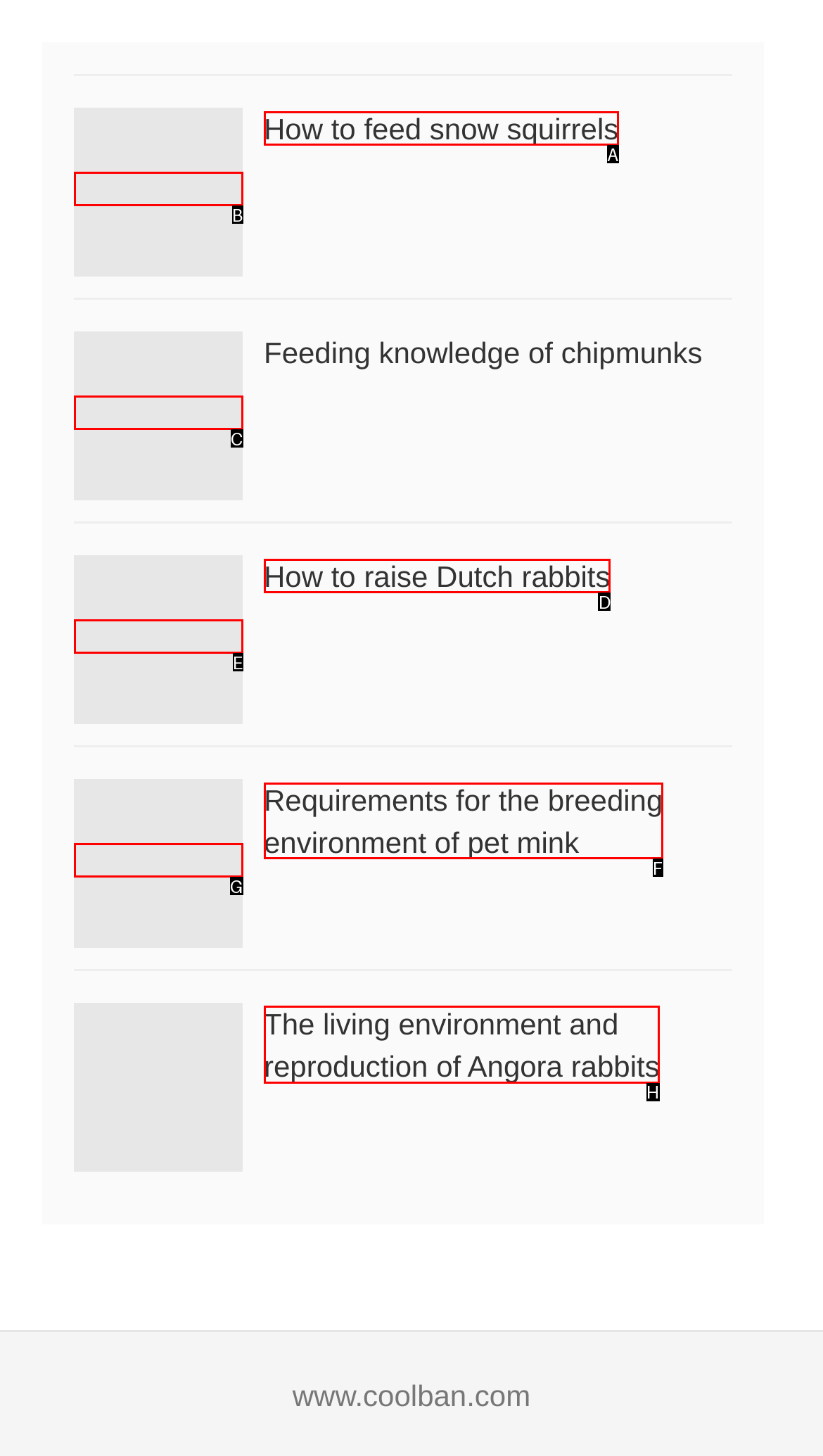Choose the letter of the element that should be clicked to complete the task: Learn about the living environment of Angora rabbits
Answer with the letter from the possible choices.

H